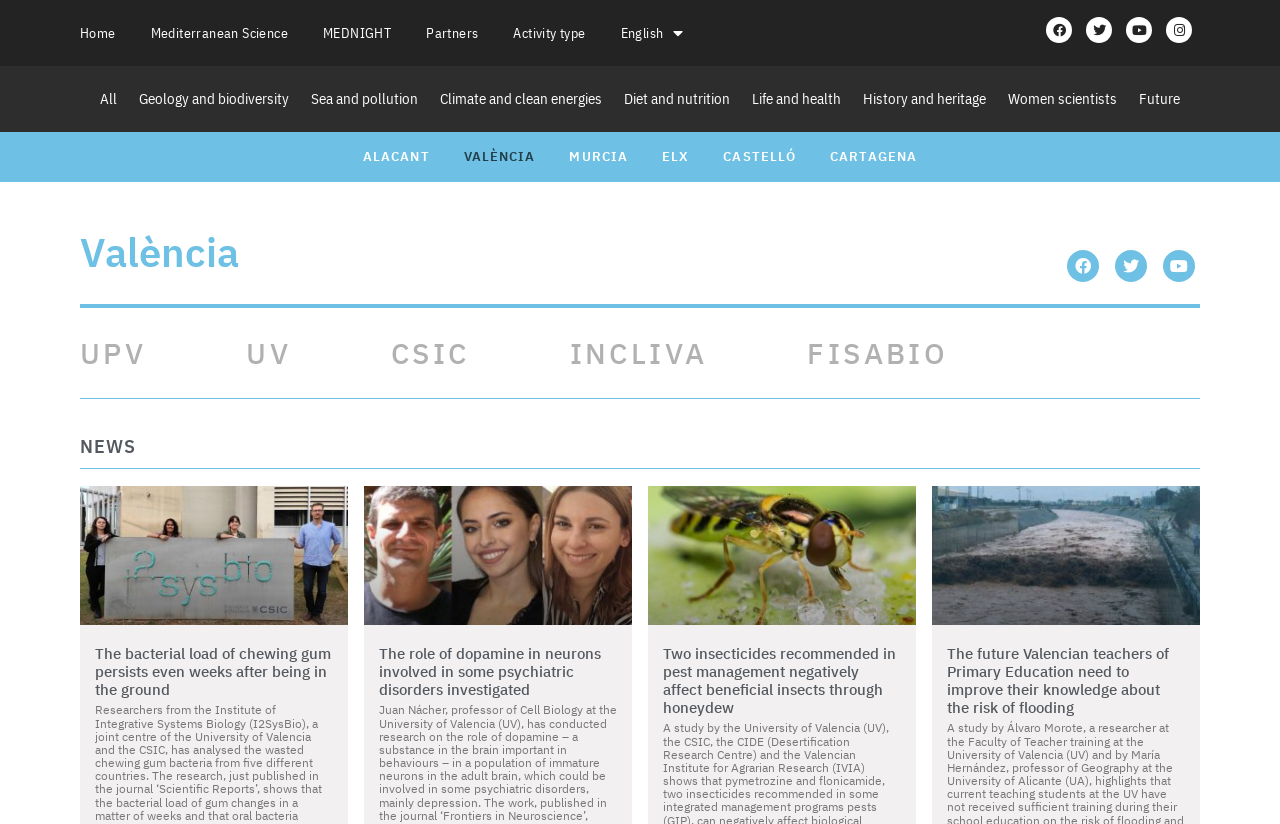What is the topic of the first news article?
Look at the image and respond with a one-word or short-phrase answer.

Bacterial load of chewing gum